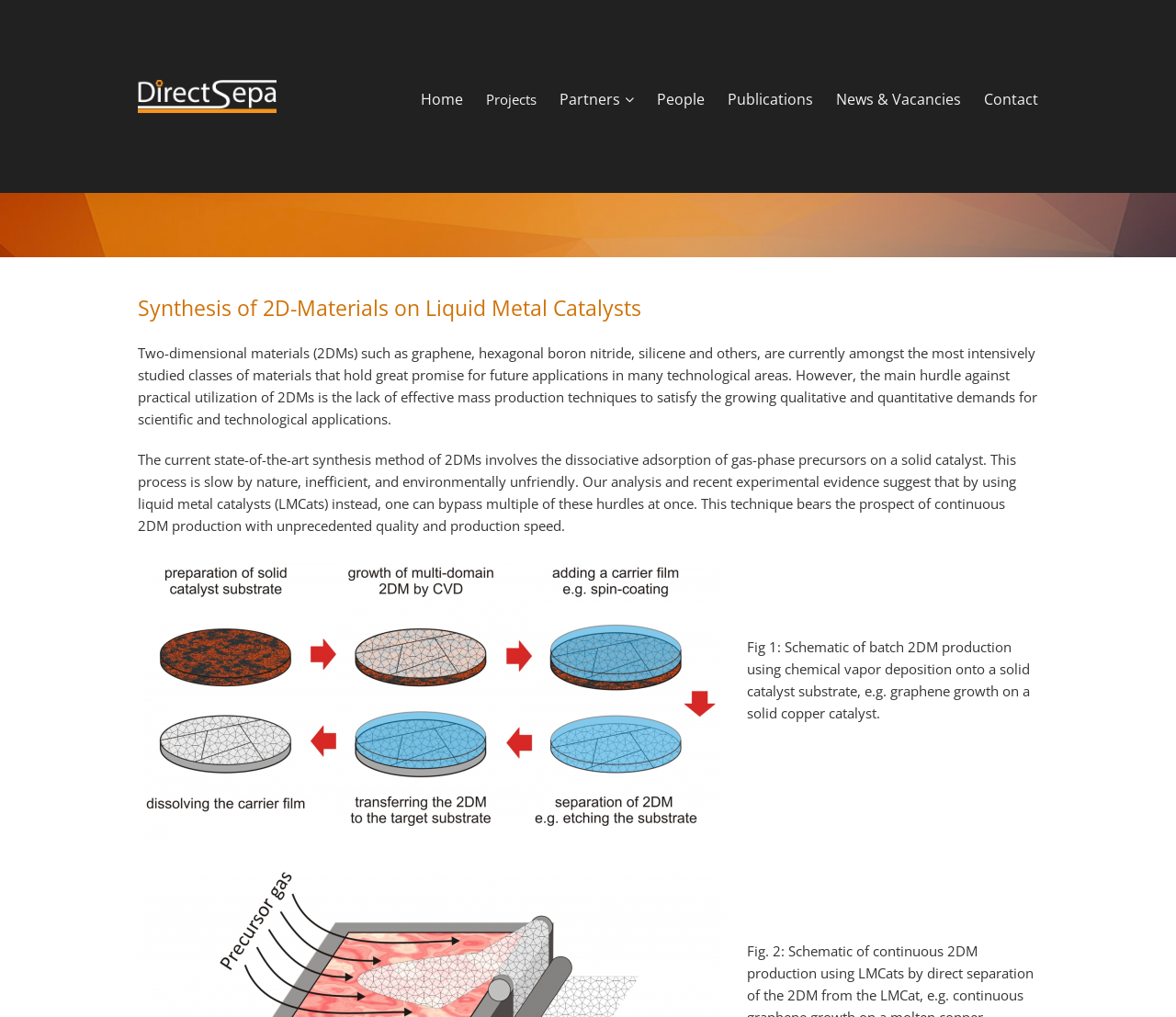Please respond to the question with a concise word or phrase:
What is depicted in Fig 1?

Batch 2DM production